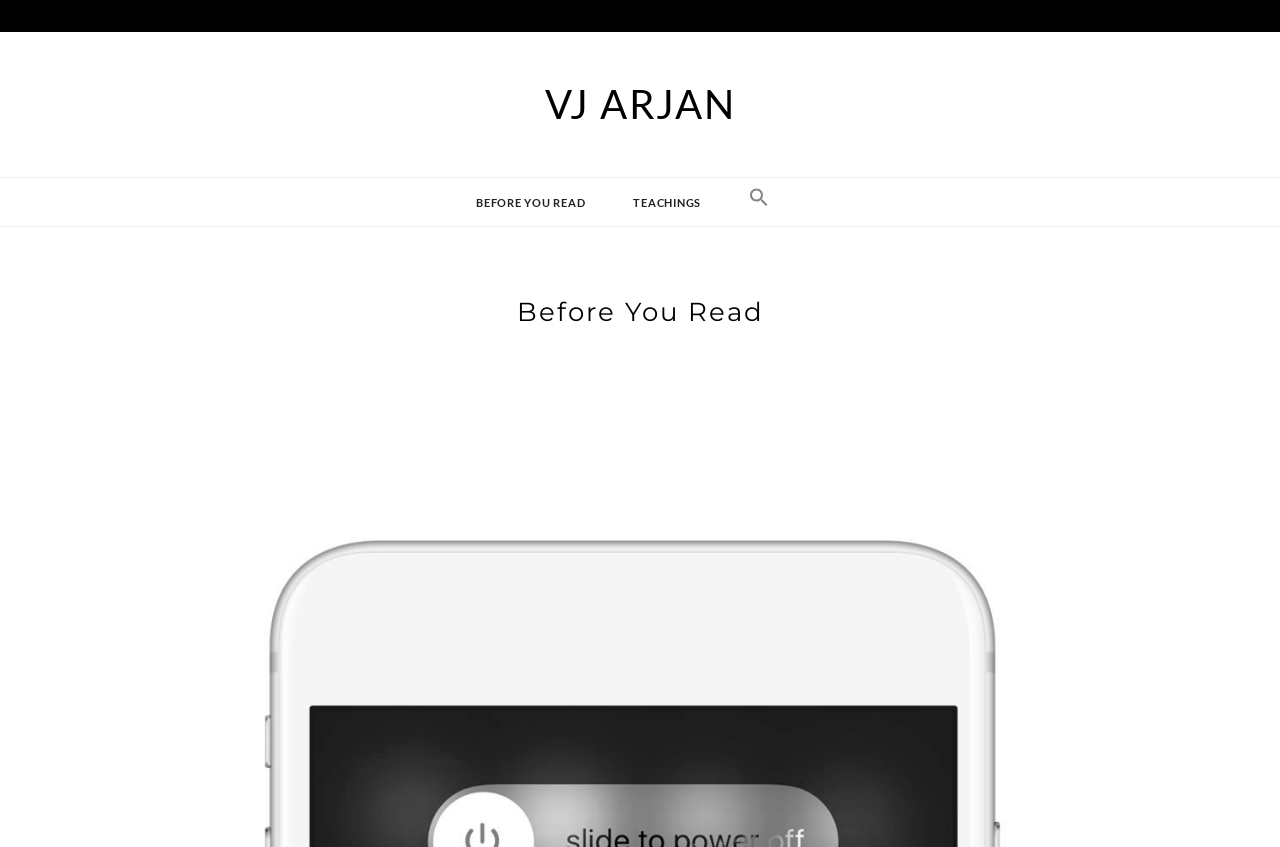Is there an image on the search button?
Answer the question in as much detail as possible.

The search button contains an image of a search icon, which is a common design pattern for search buttons. This image is likely intended to visually reinforce the button's purpose.